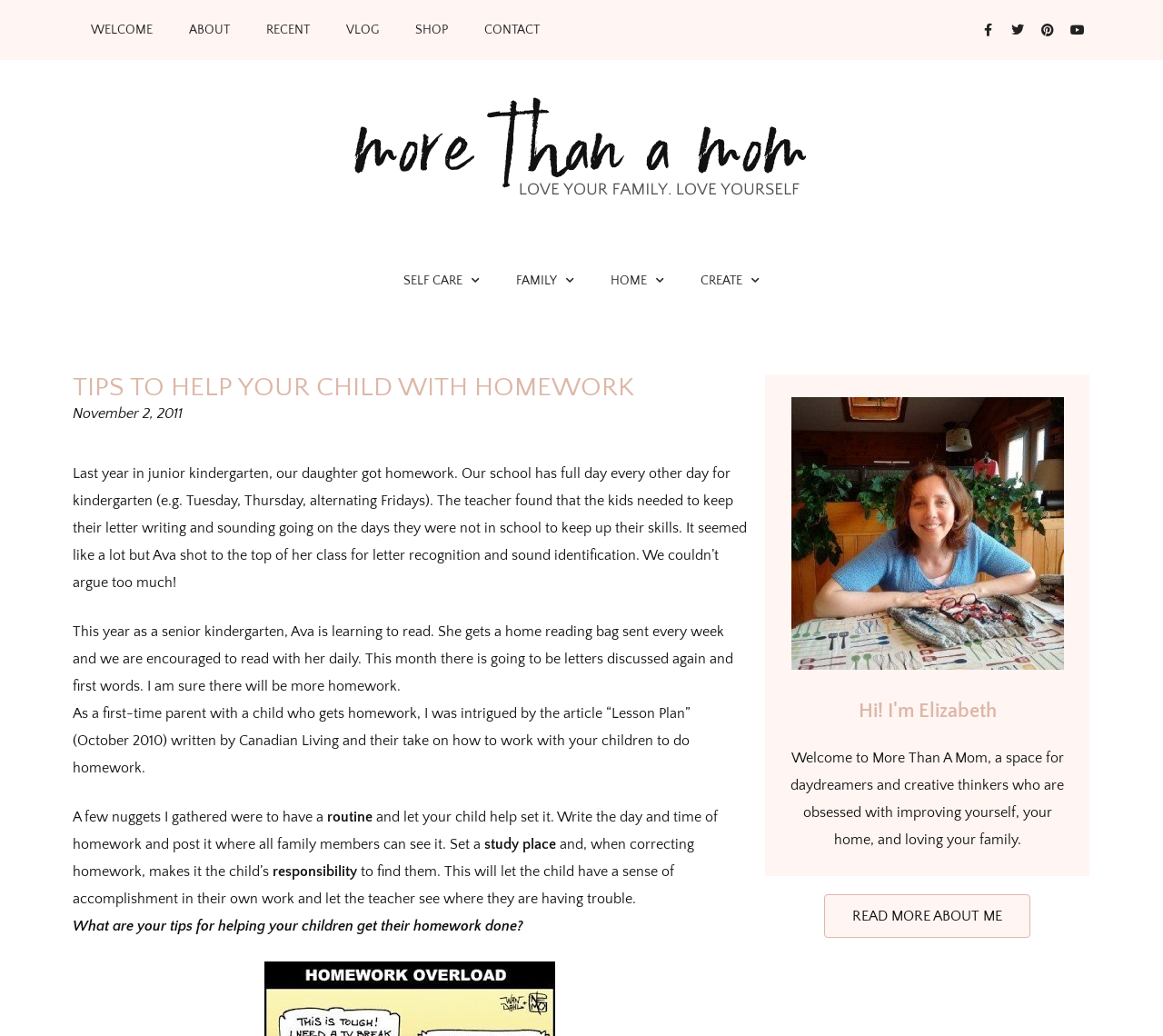Determine the bounding box of the UI element mentioned here: "Youtube". The coordinates must be in the format [left, top, right, bottom] with values ranging from 0 to 1.

[0.916, 0.017, 0.938, 0.041]